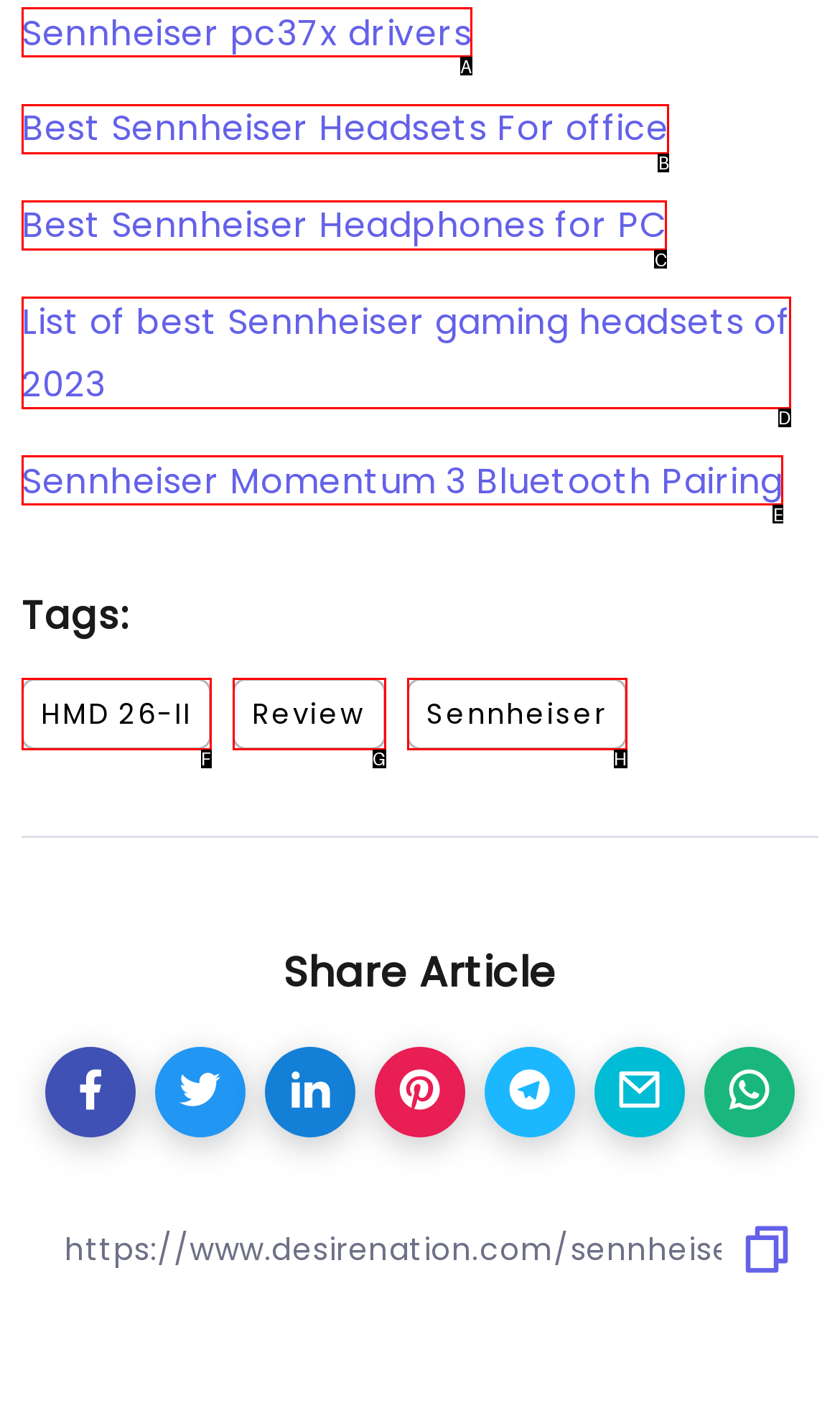From the given options, find the HTML element that fits the description: HMD 26-II. Reply with the letter of the chosen element.

F